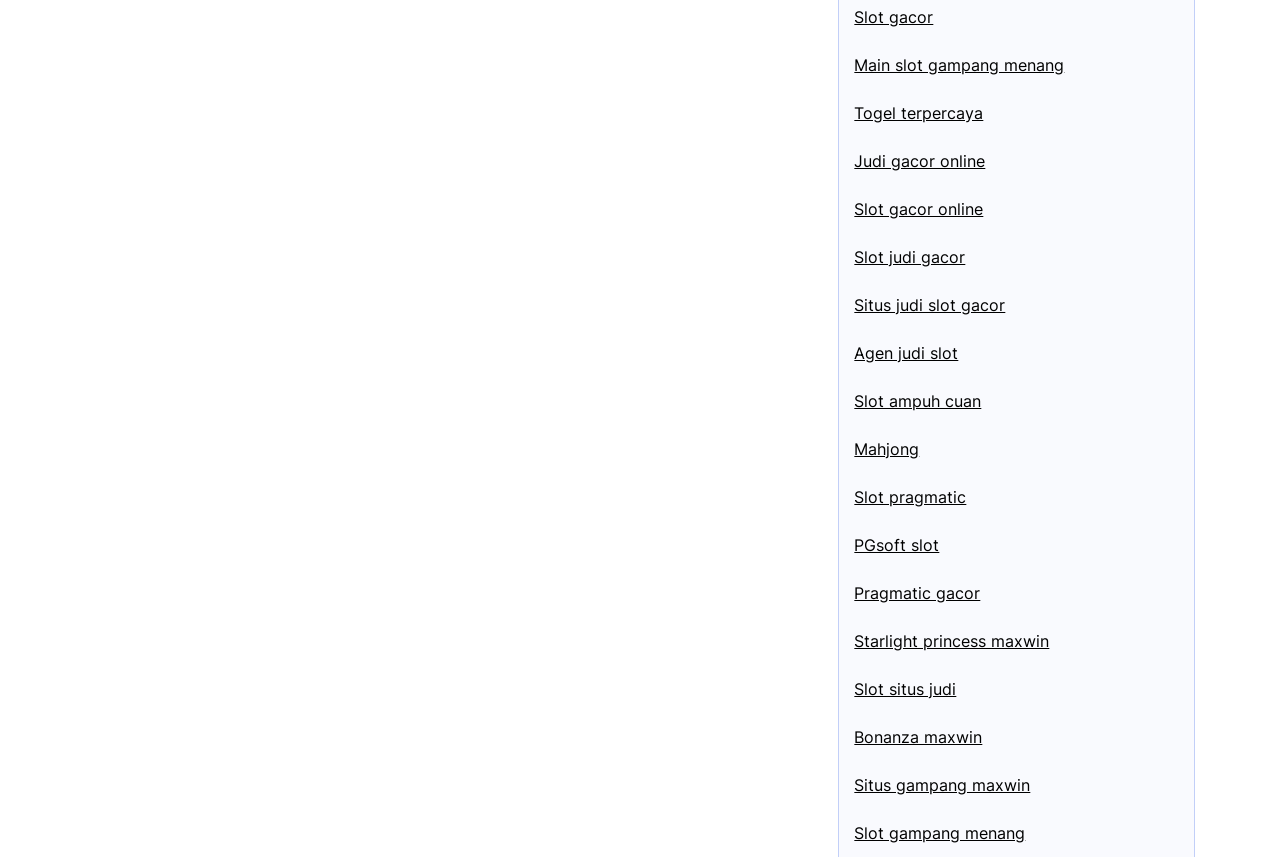Please identify the coordinates of the bounding box for the clickable region that will accomplish this instruction: "learn about Yellowfin Tuna".

None